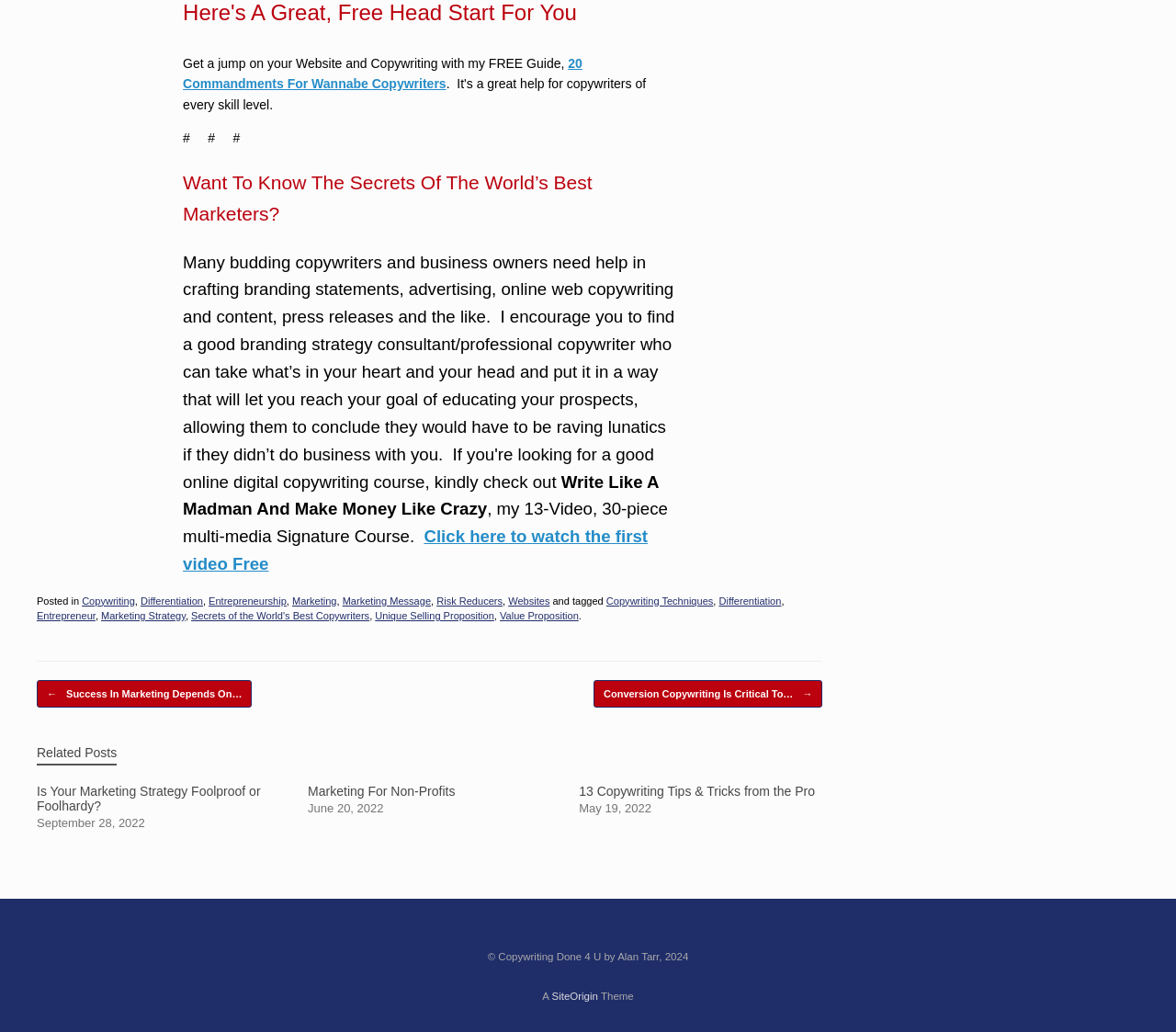Please specify the bounding box coordinates in the format (top-left x, top-left y, bottom-right x, bottom-right y), with values ranging from 0 to 1. Identify the bounding box for the UI component described as follows: 20 Commandments For Wannabe Copywriters

[0.156, 0.06, 0.495, 0.094]